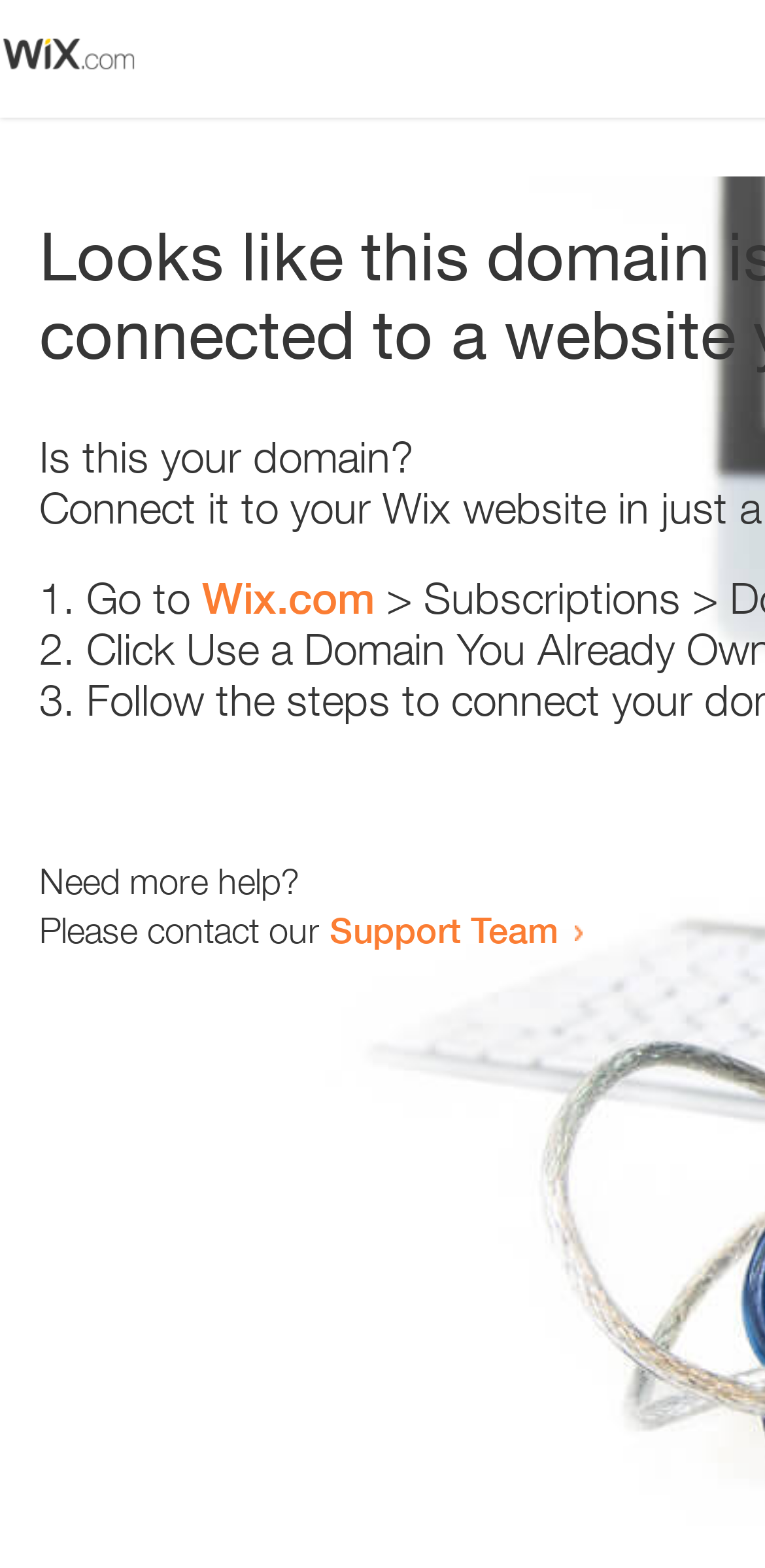Reply to the question with a single word or phrase:
How many steps are provided to resolve the issue?

3